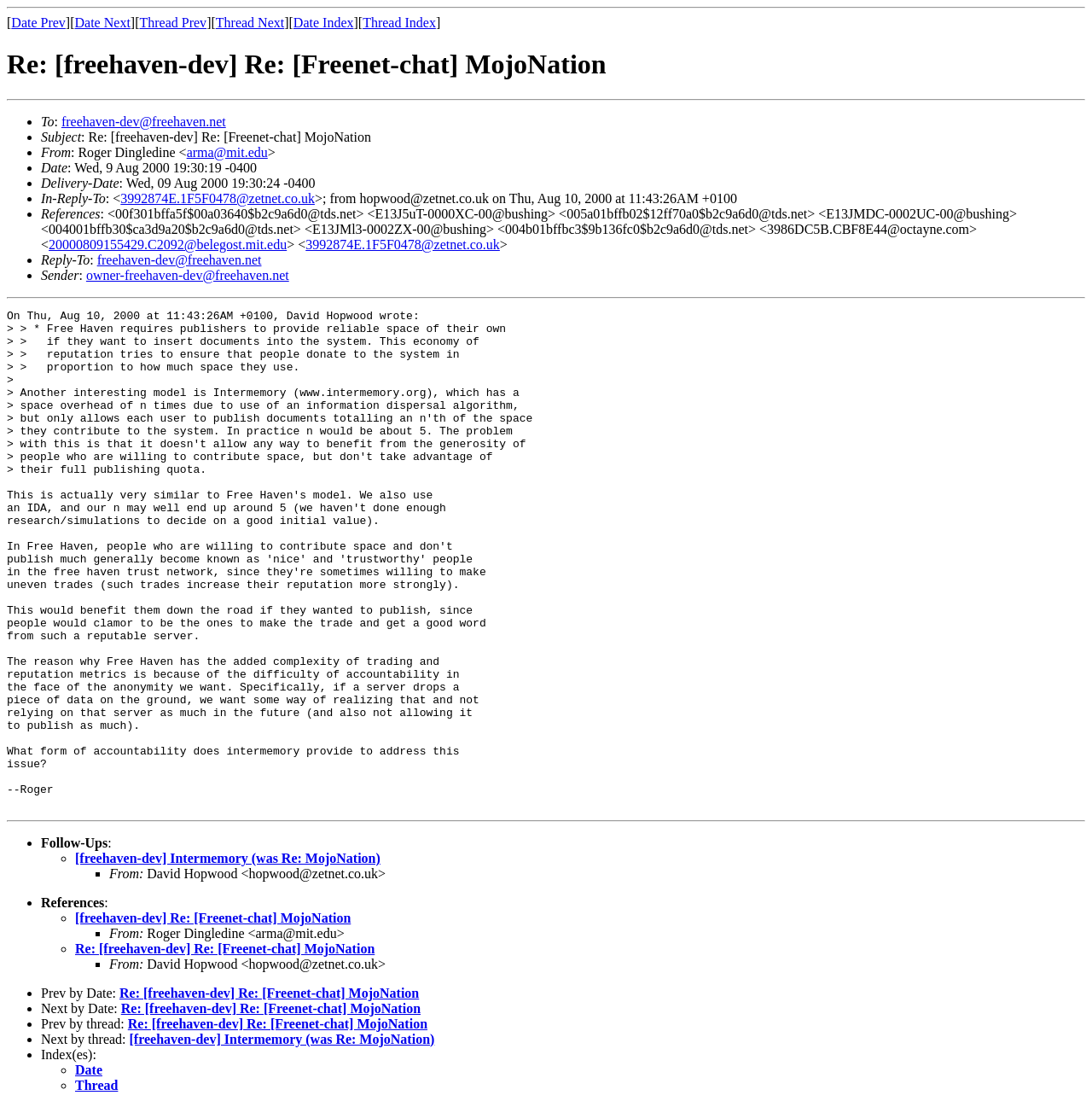Determine the bounding box coordinates of the clickable element necessary to fulfill the instruction: "View the previous message by date". Provide the coordinates as four float numbers within the 0 to 1 range, i.e., [left, top, right, bottom].

[0.109, 0.89, 0.384, 0.904]